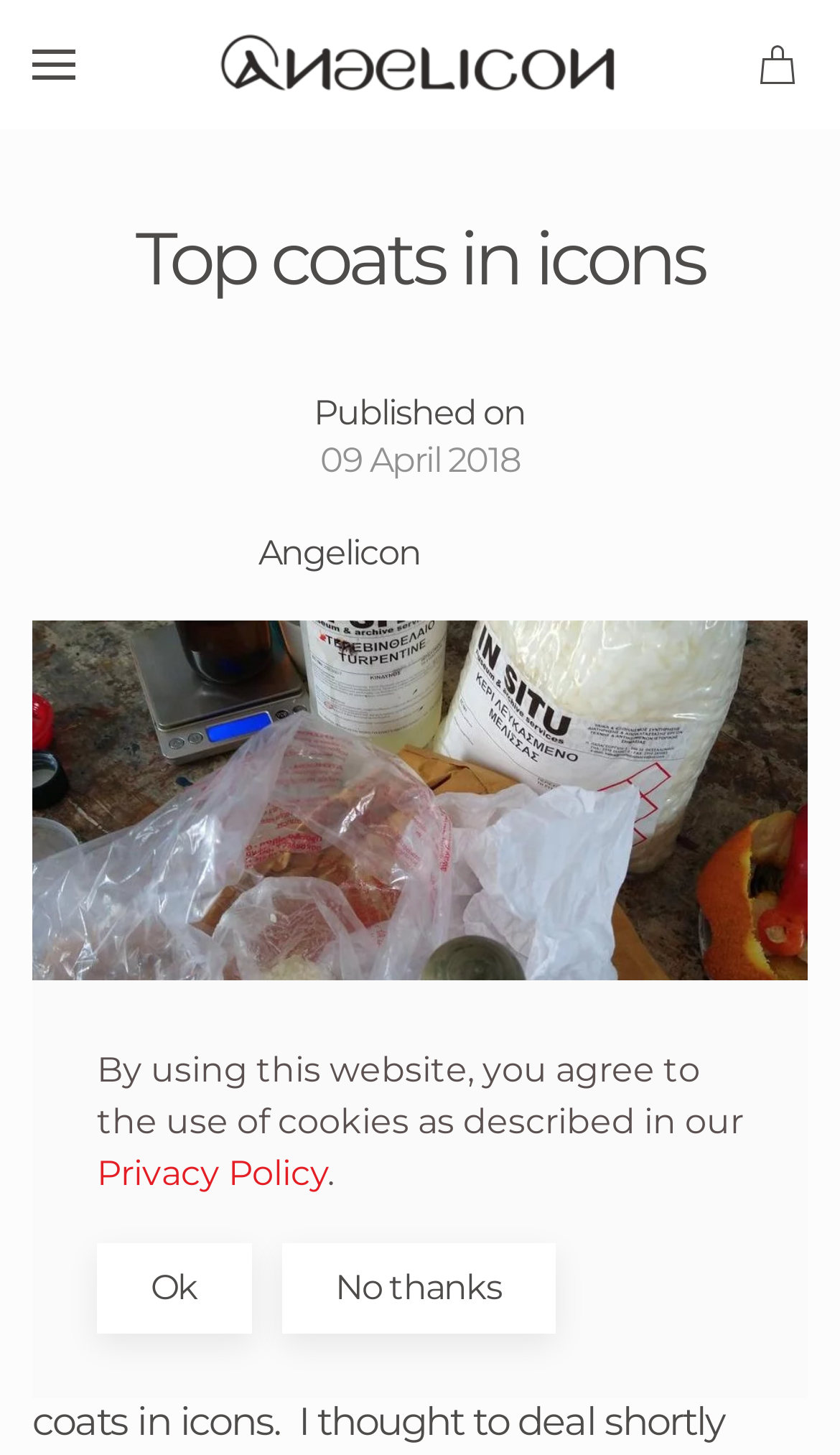Reply to the question with a brief word or phrase: What is the position of the image relative to the 'Open Menu' link?

Below